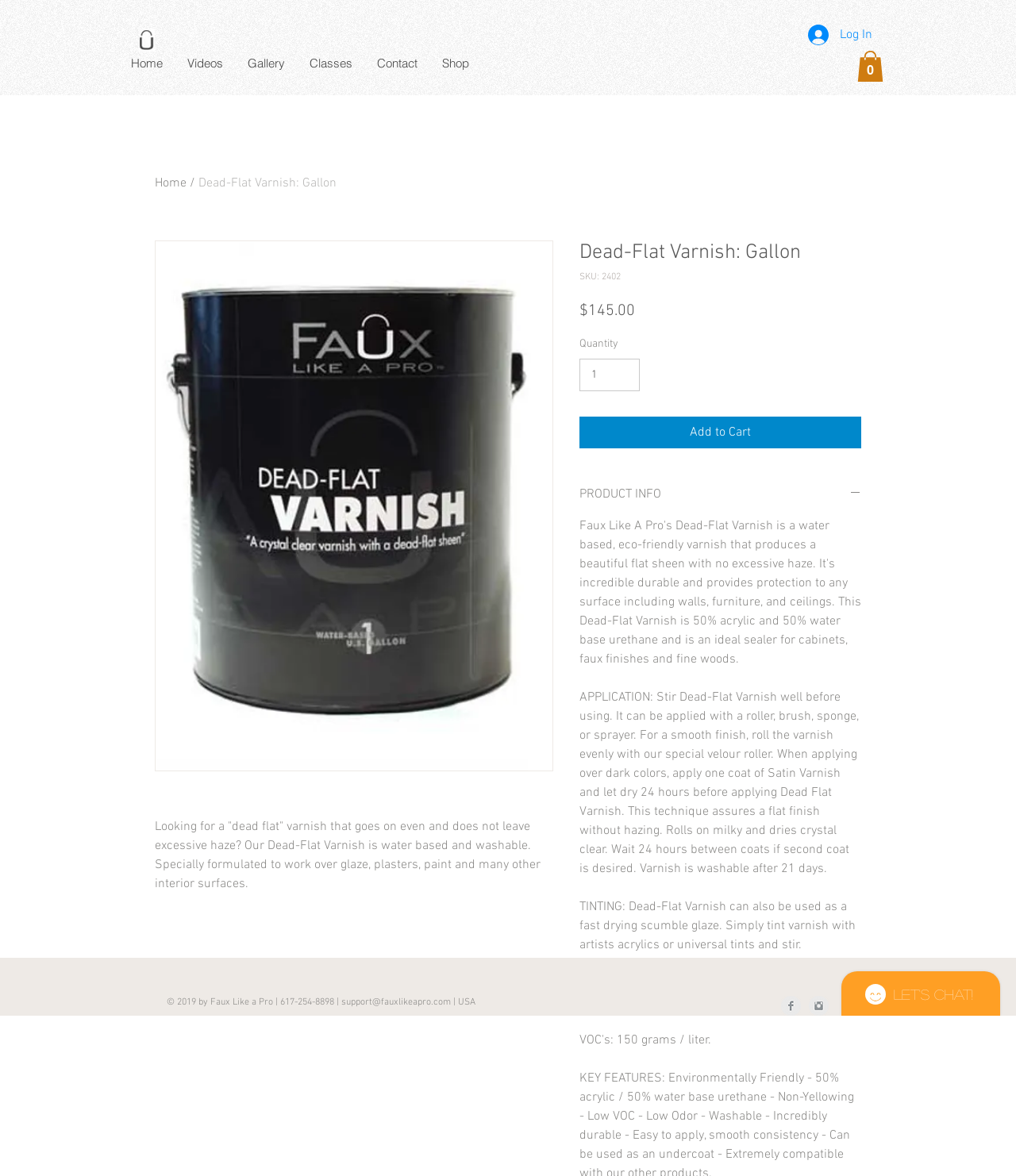Identify the bounding box coordinates for the region of the element that should be clicked to carry out the instruction: "Click the 'Home' link". The bounding box coordinates should be four float numbers between 0 and 1, i.e., [left, top, right, bottom].

[0.117, 0.043, 0.172, 0.064]